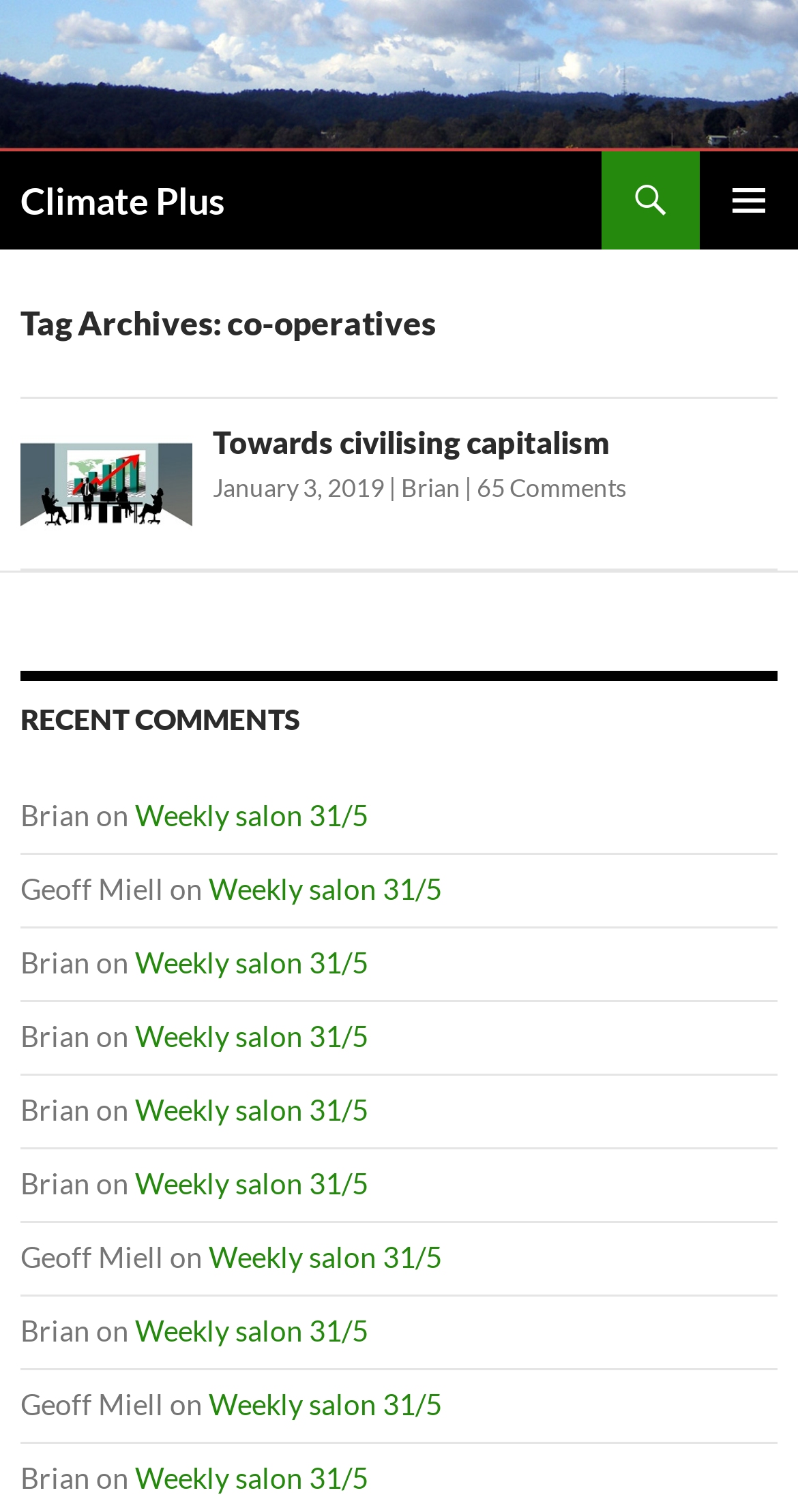Based on the image, provide a detailed and complete answer to the question: 
How many comments are there on the current article?

I found the number of comments on the current article by looking at the link element with the text '65 Comments' inside the article section.